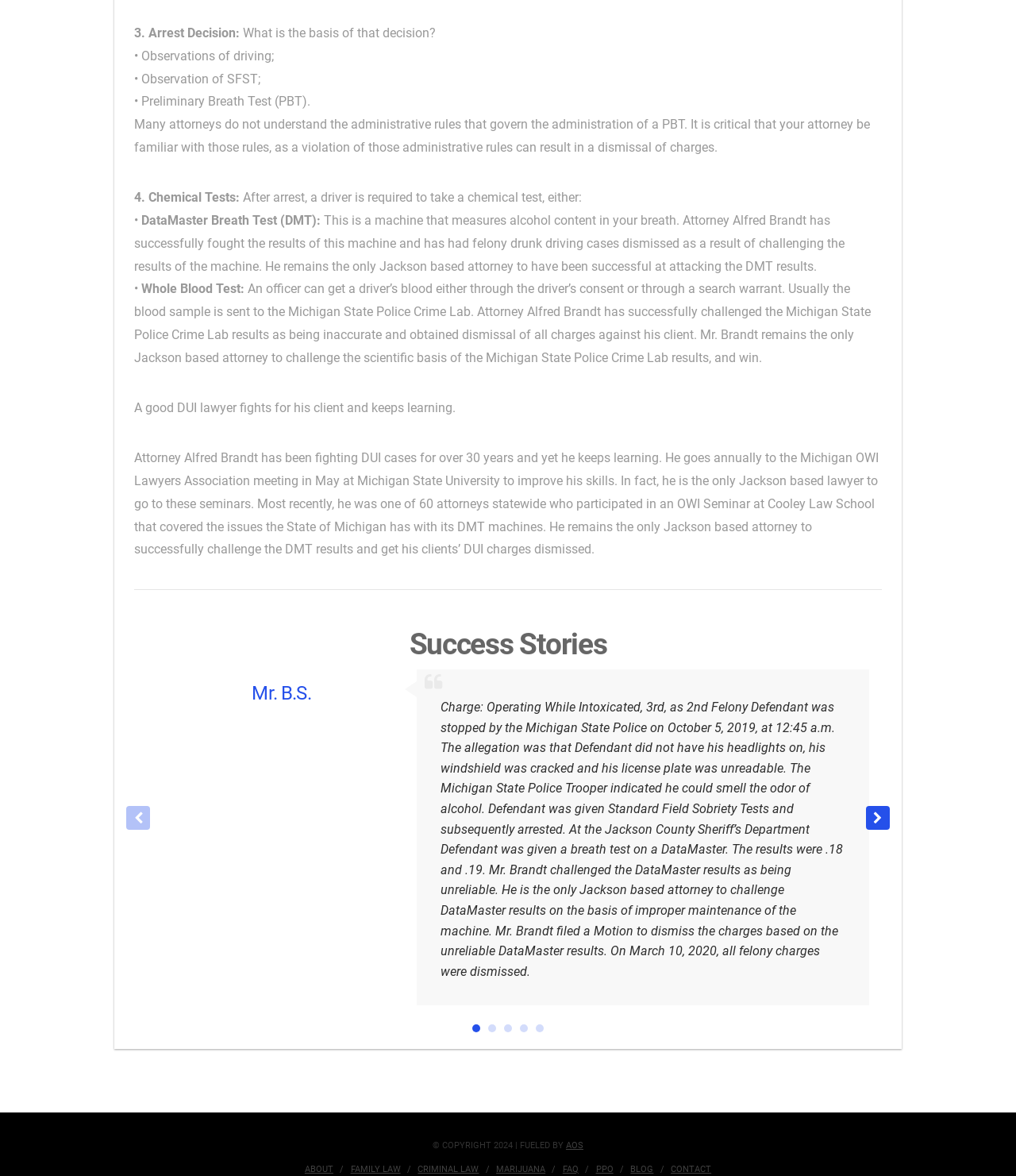Identify the bounding box coordinates of the area that should be clicked in order to complete the given instruction: "Click the 'CONTACT' link". The bounding box coordinates should be four float numbers between 0 and 1, i.e., [left, top, right, bottom].

[0.66, 0.99, 0.7, 0.999]